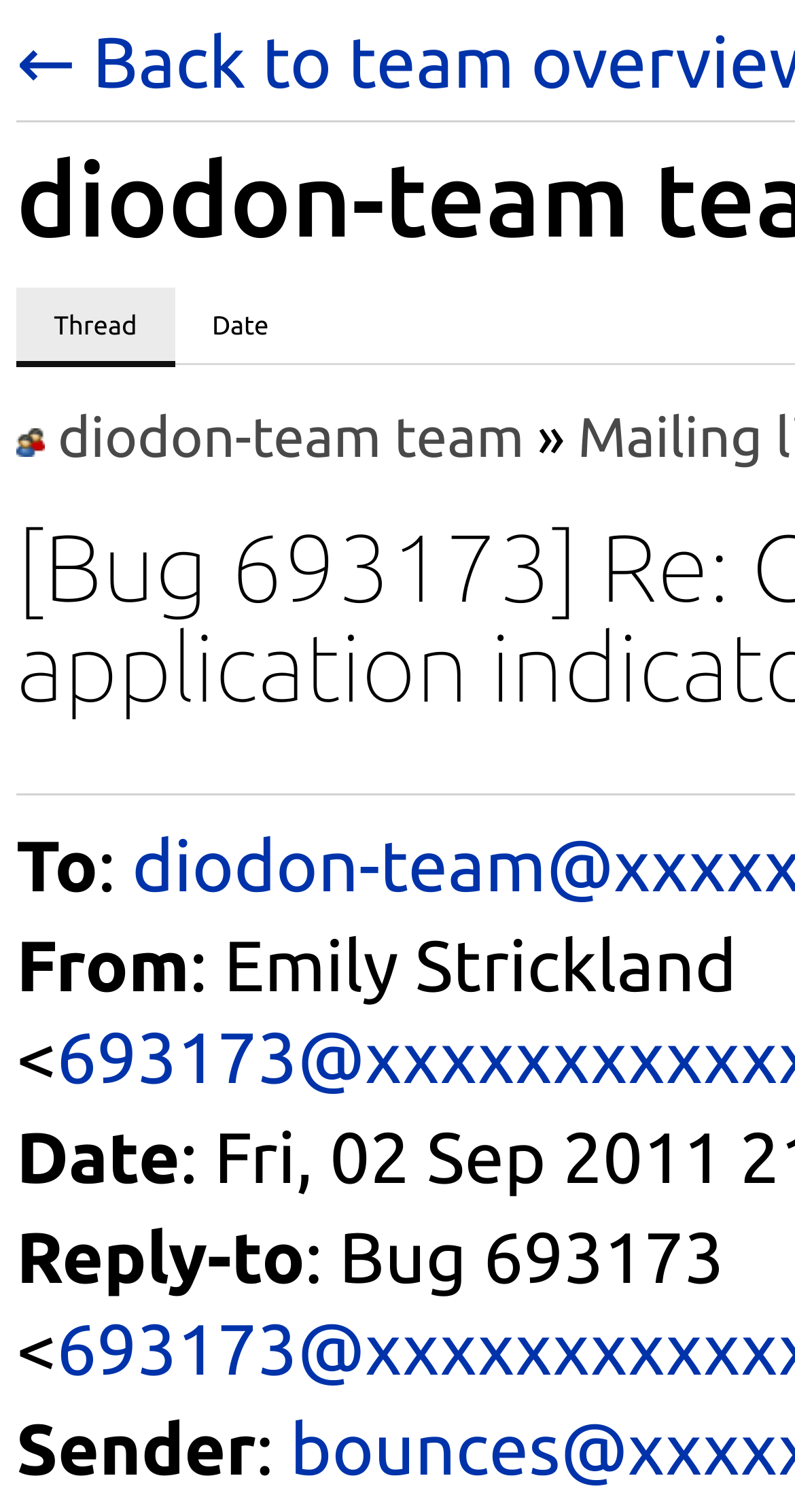Identify the bounding box for the described UI element. Provide the coordinates in (top-left x, top-left y, bottom-right x, bottom-right y) format with values ranging from 0 to 1: diodon-team team

[0.073, 0.269, 0.659, 0.31]